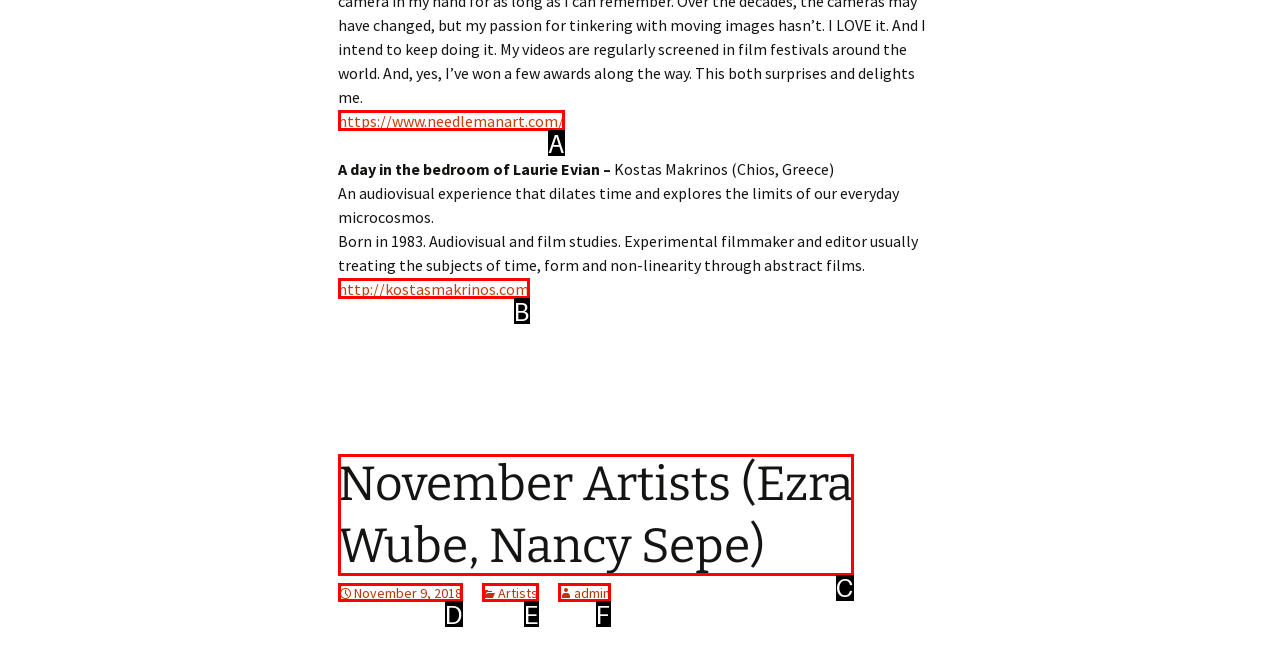Using the provided description: https://www.needlemanart.com/, select the most fitting option and return its letter directly from the choices.

A